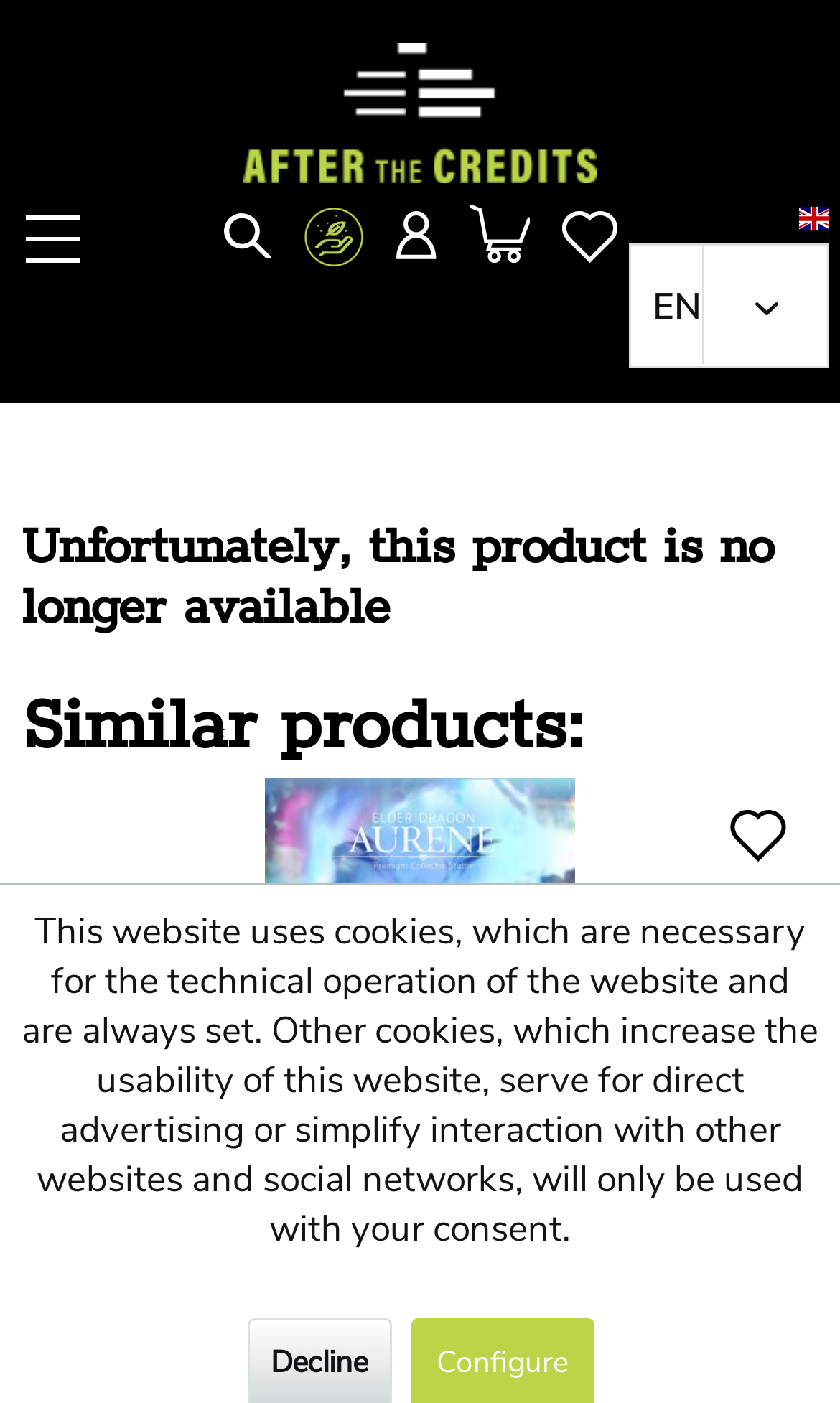Please identify the bounding box coordinates of the clickable area that will fulfill the following instruction: "View similar products". The coordinates should be in the format of four float numbers between 0 and 1, i.e., [left, top, right, bottom].

[0.026, 0.499, 0.974, 0.539]